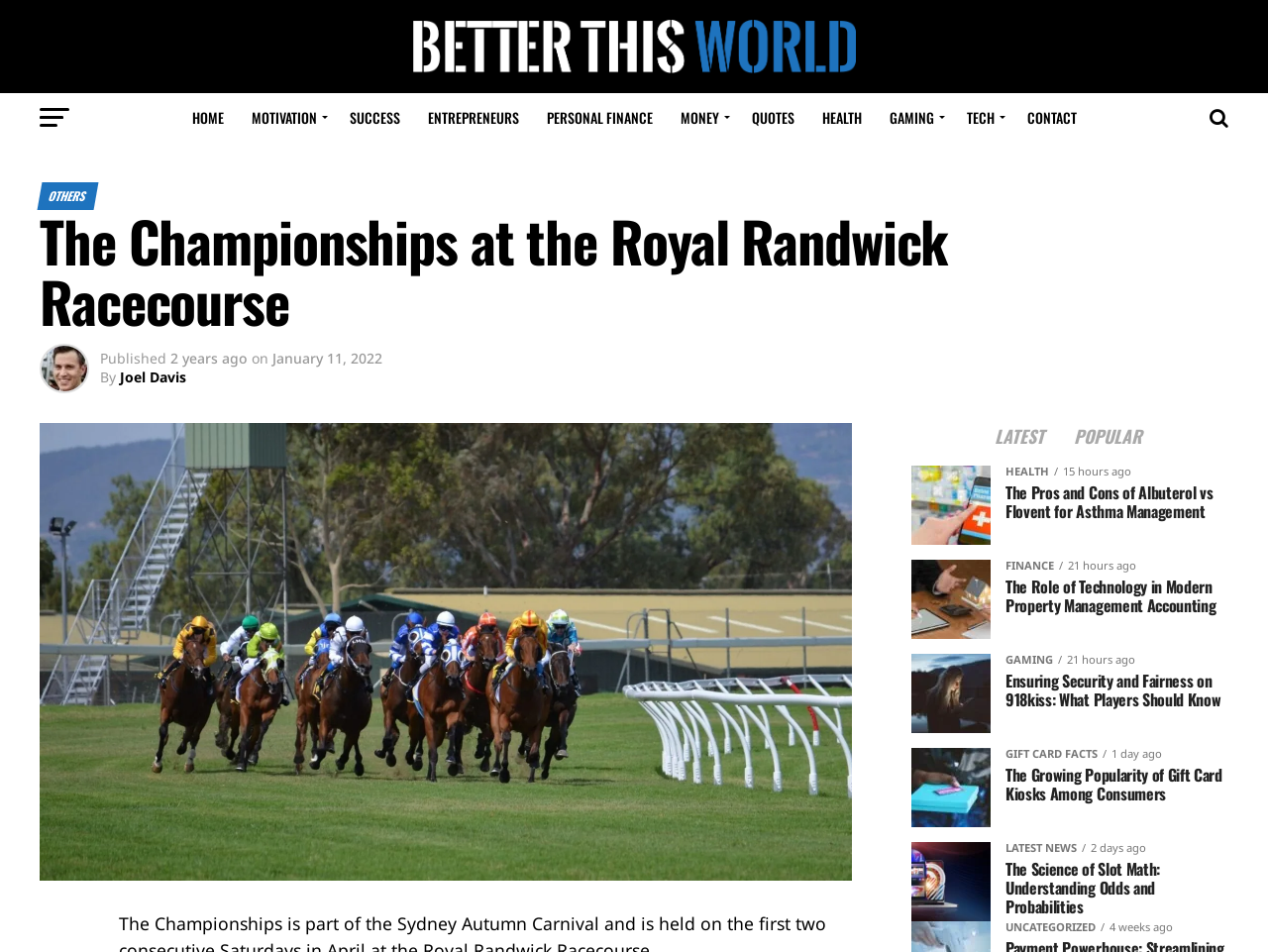Please identify the webpage's heading and generate its text content.

The Championships at the Royal Randwick Racecourse